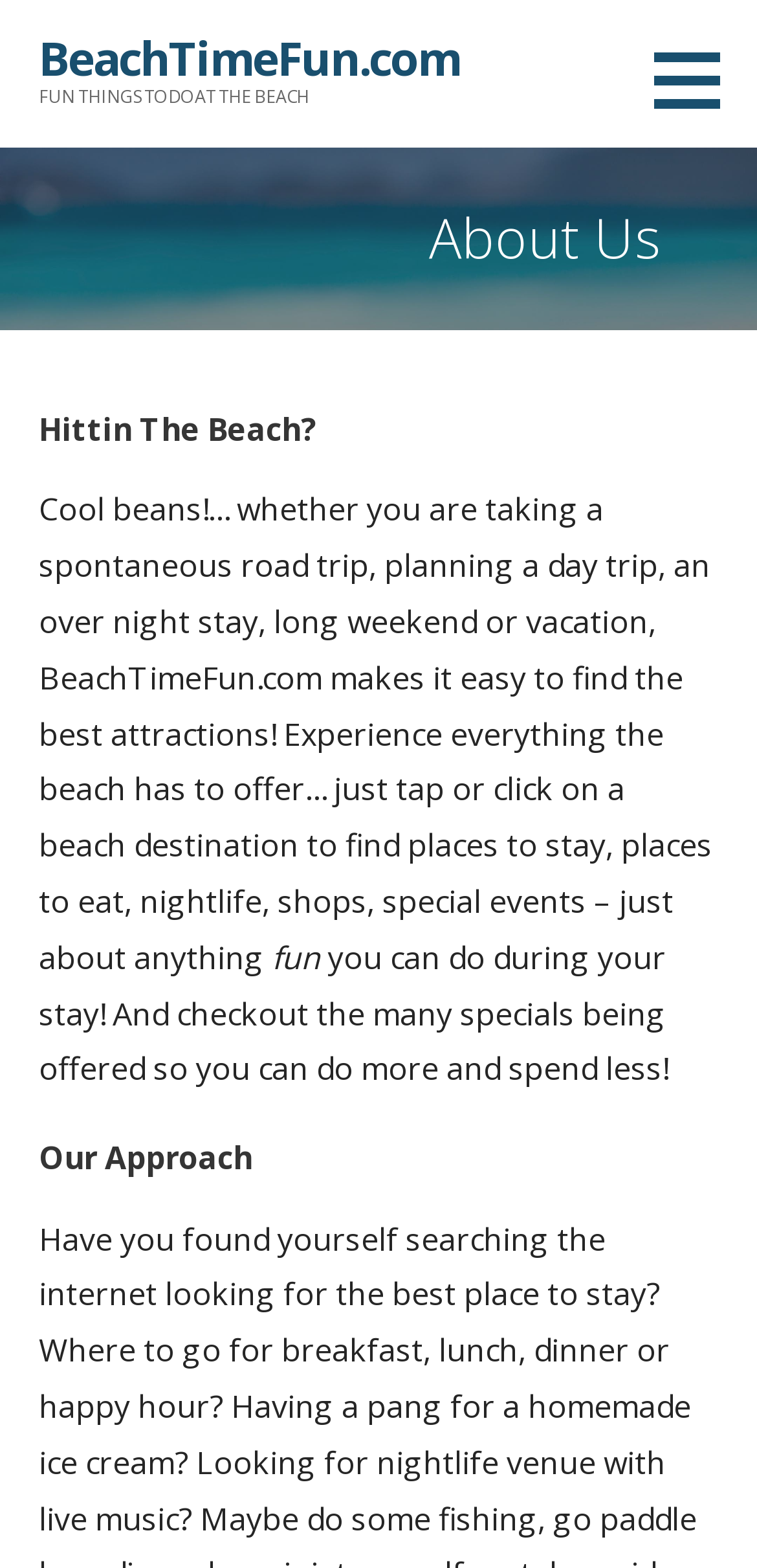What type of content is presented in the 'About Us' section?
Examine the webpage screenshot and provide an in-depth answer to the question.

The 'About Us' section appears to provide an introduction to the website and its approach. The headings 'Hittin The Beach?' and 'Our Approach' suggest that this section is meant to provide an overview of the website's purpose and methodology.